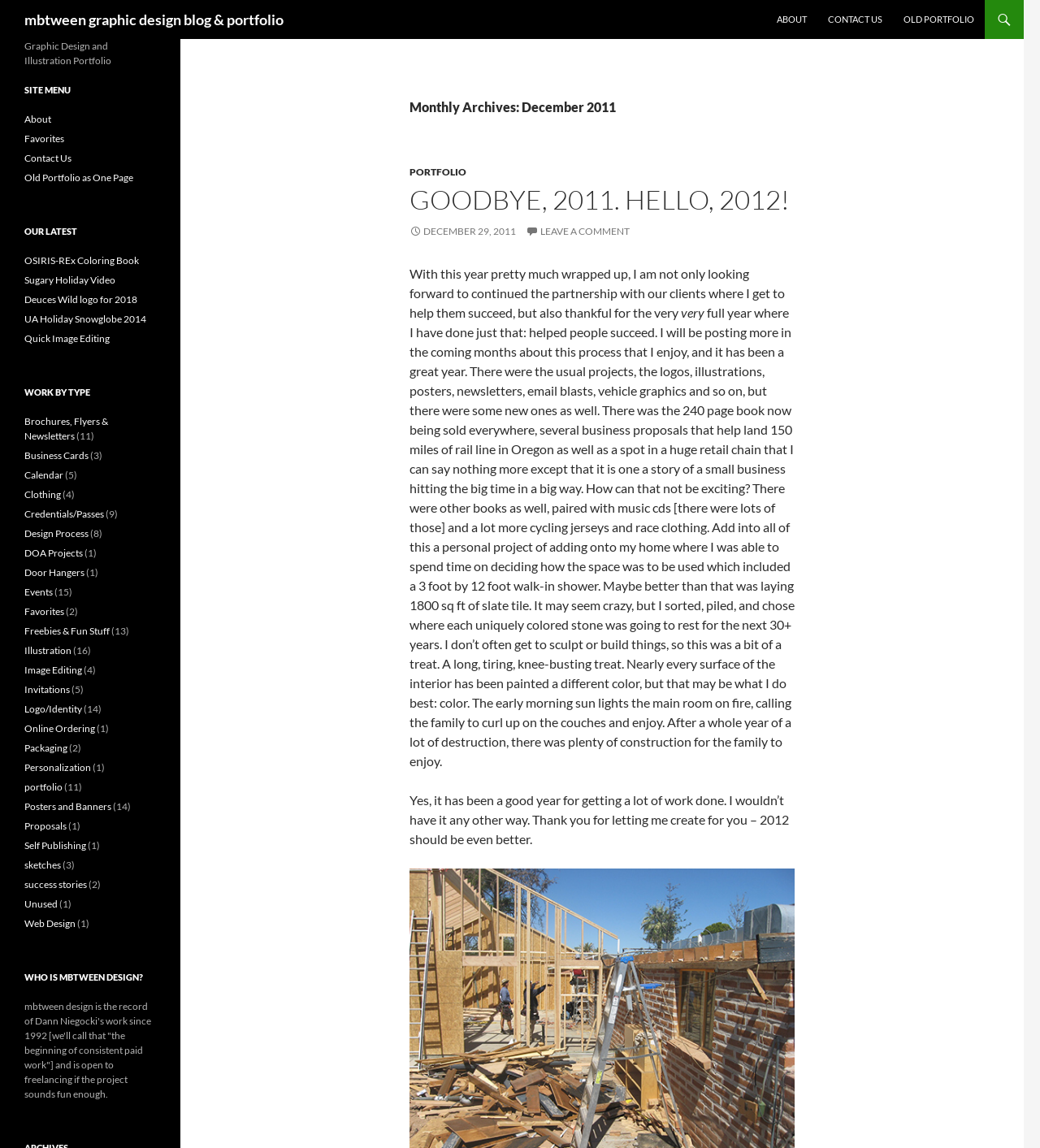Locate the bounding box coordinates of the element I should click to achieve the following instruction: "View PORTFOLIO".

[0.394, 0.144, 0.448, 0.155]